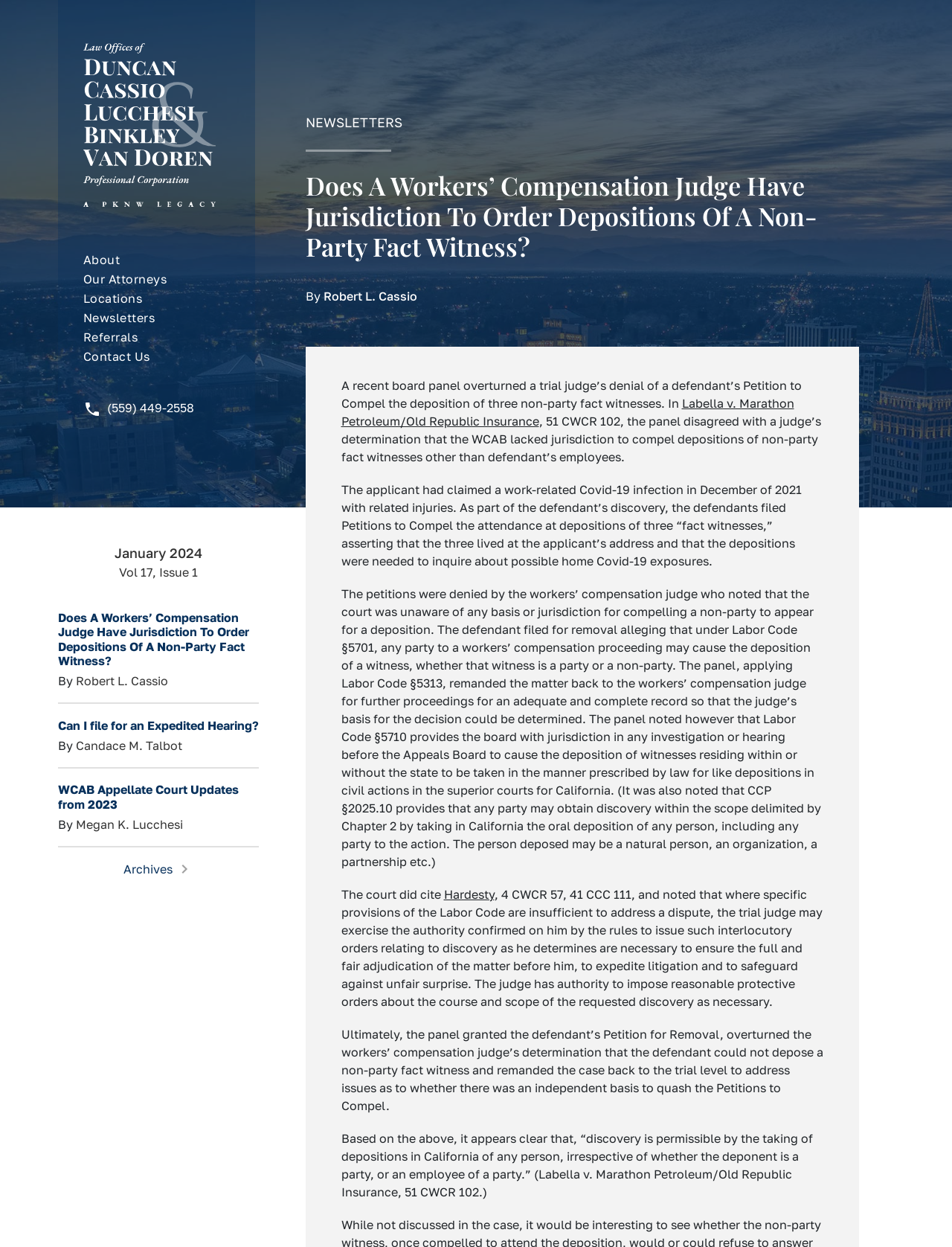Provide a thorough description of this webpage.

The webpage appears to be a newsletter or article from the Law Offices of Duncan, Cassio, Lucchesi, Binkley & Van Doren - Professional Corporation. At the top, there is a heading with the law firm's name, accompanied by an image and a link to the firm's website. Below this, there are several links to different sections of the website, including "About", "Our Attorneys", "Locations", "Newsletters", "Referrals", and "Contact Us". 

To the right of these links, there is a phone number with an accompanying image. 

The main content of the webpage is an article titled "Does A Workers’ Compensation Judge Have Jurisdiction To Order Depositions Of A Non-Party Fact Witness?" written by Robert L. Cassio. The article discusses a recent court case, Labella v. Marathon Petroleum/Old Republic Insurance, in which a board panel overturned a trial judge's denial of a defendant's petition to compel the deposition of three non-party fact witnesses. The article summarizes the case and its implications for workers' compensation law.

Below the article, there are several links to other articles, including "Can I file for an Expedited Hearing?", "WCAB Appellate Court Updates from 2023", and "Archives". Each of these links is accompanied by the author's name and, in some cases, an image. 

At the bottom of the page, there is a heading labeled "NEWSLETTERS" and a link to the current issue, "Vol 17, Issue 1", with a publication date of January 2024.